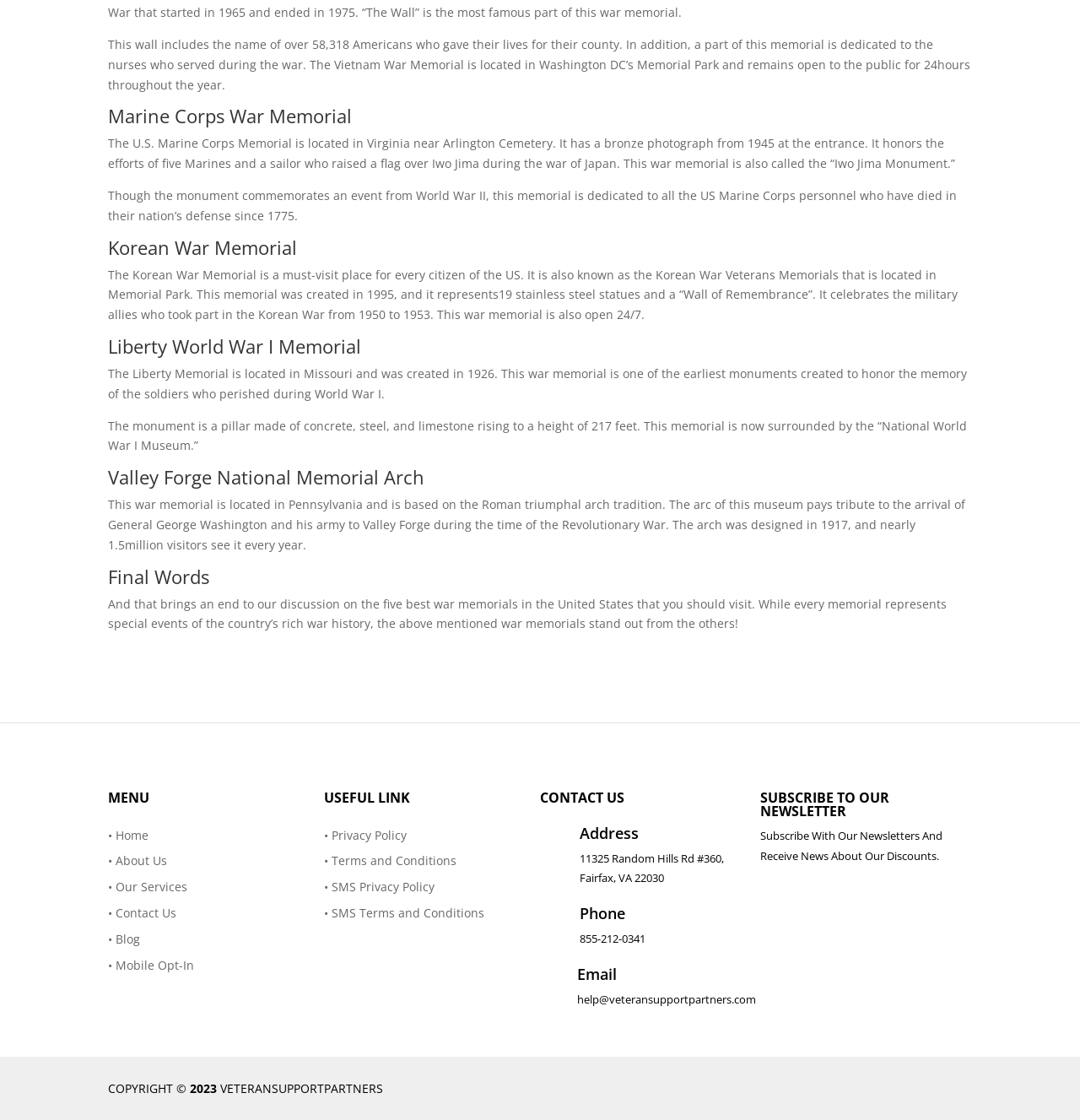Can you find the bounding box coordinates for the element to click on to achieve the instruction: "Click on 'Home'"?

[0.1, 0.738, 0.138, 0.753]